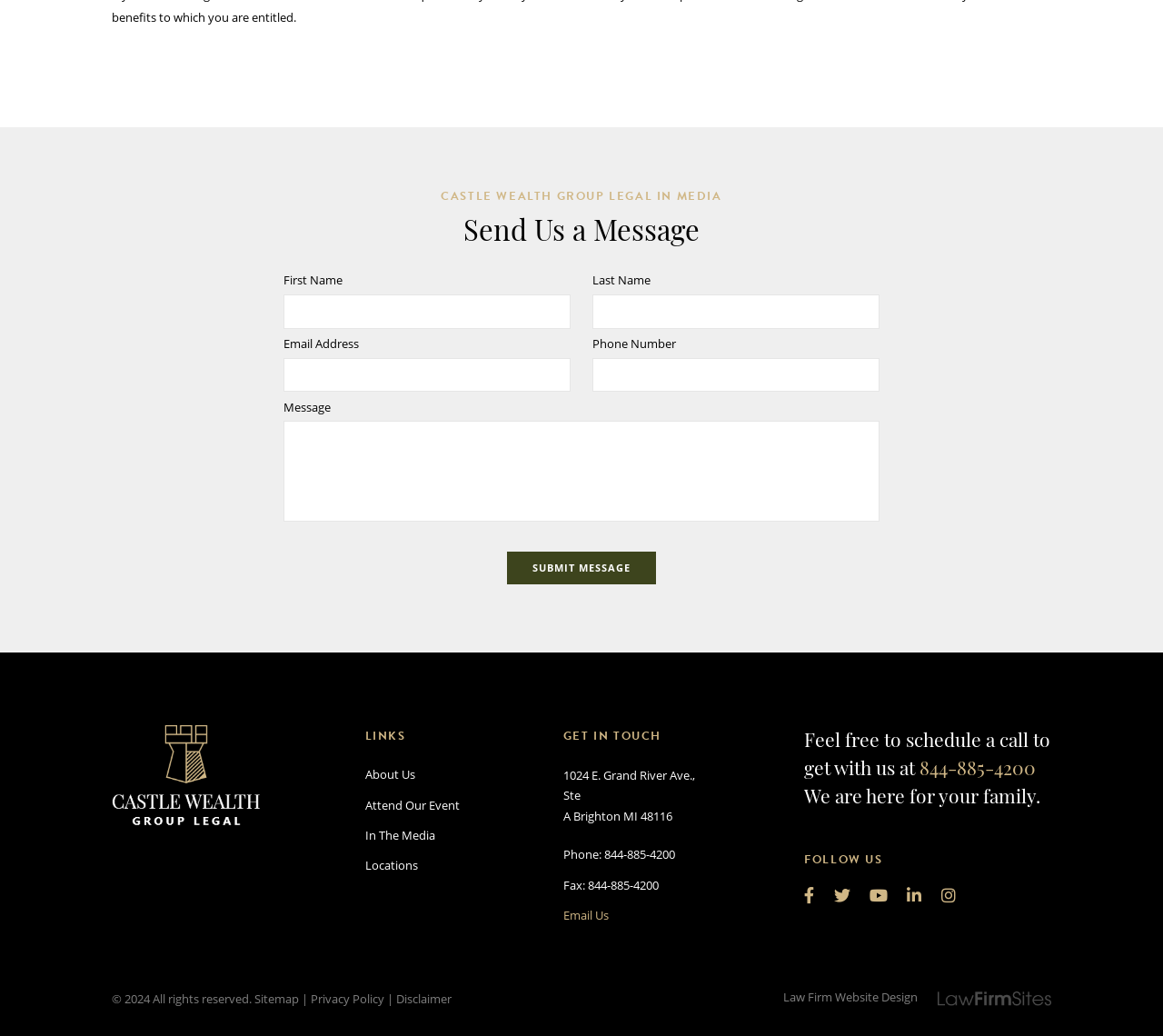Determine the bounding box coordinates of the clickable area required to perform the following instruction: "Enter first name". The coordinates should be represented as four float numbers between 0 and 1: [left, top, right, bottom].

[0.243, 0.284, 0.491, 0.317]